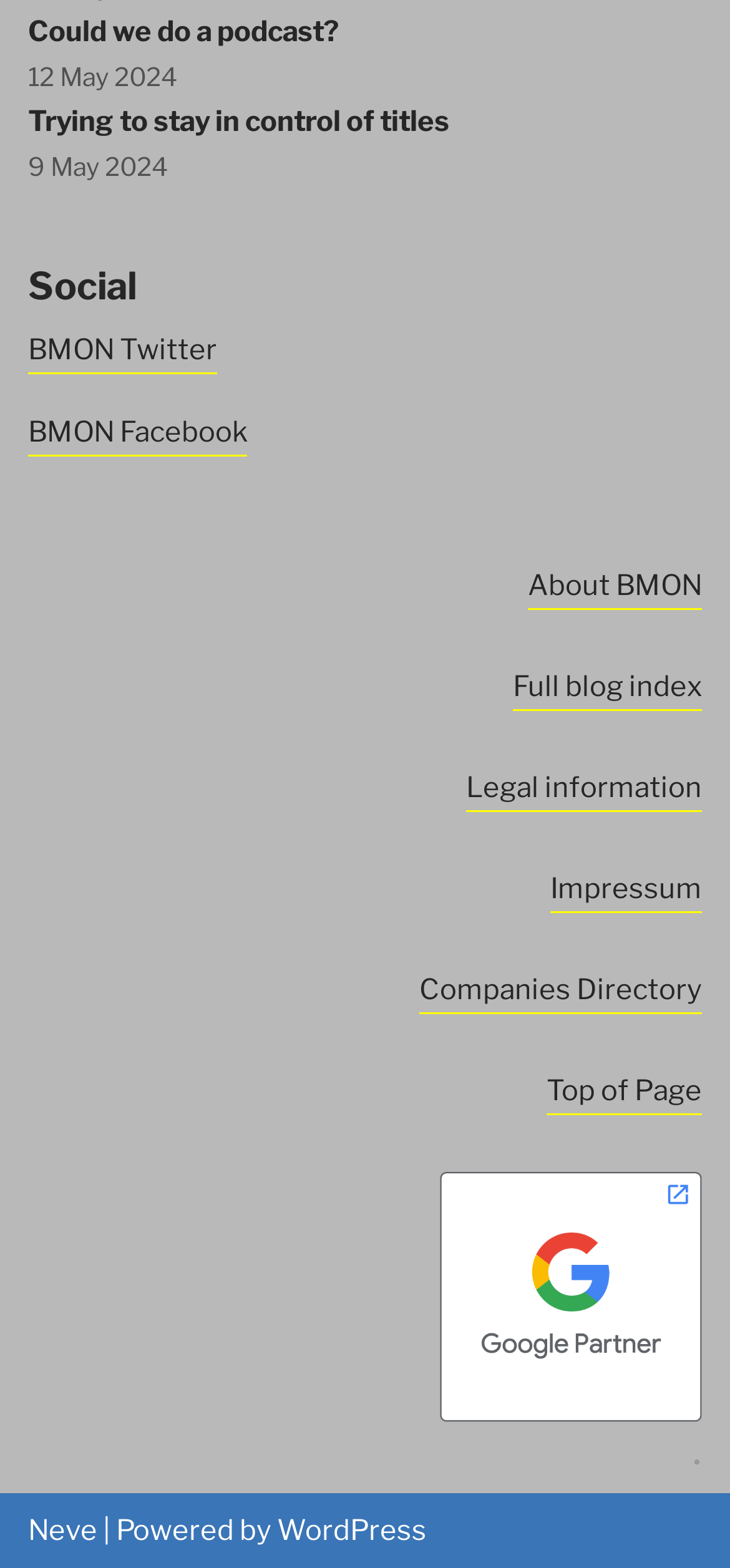Locate the bounding box of the UI element described in the following text: "Could we do a podcast?".

[0.038, 0.01, 0.464, 0.032]